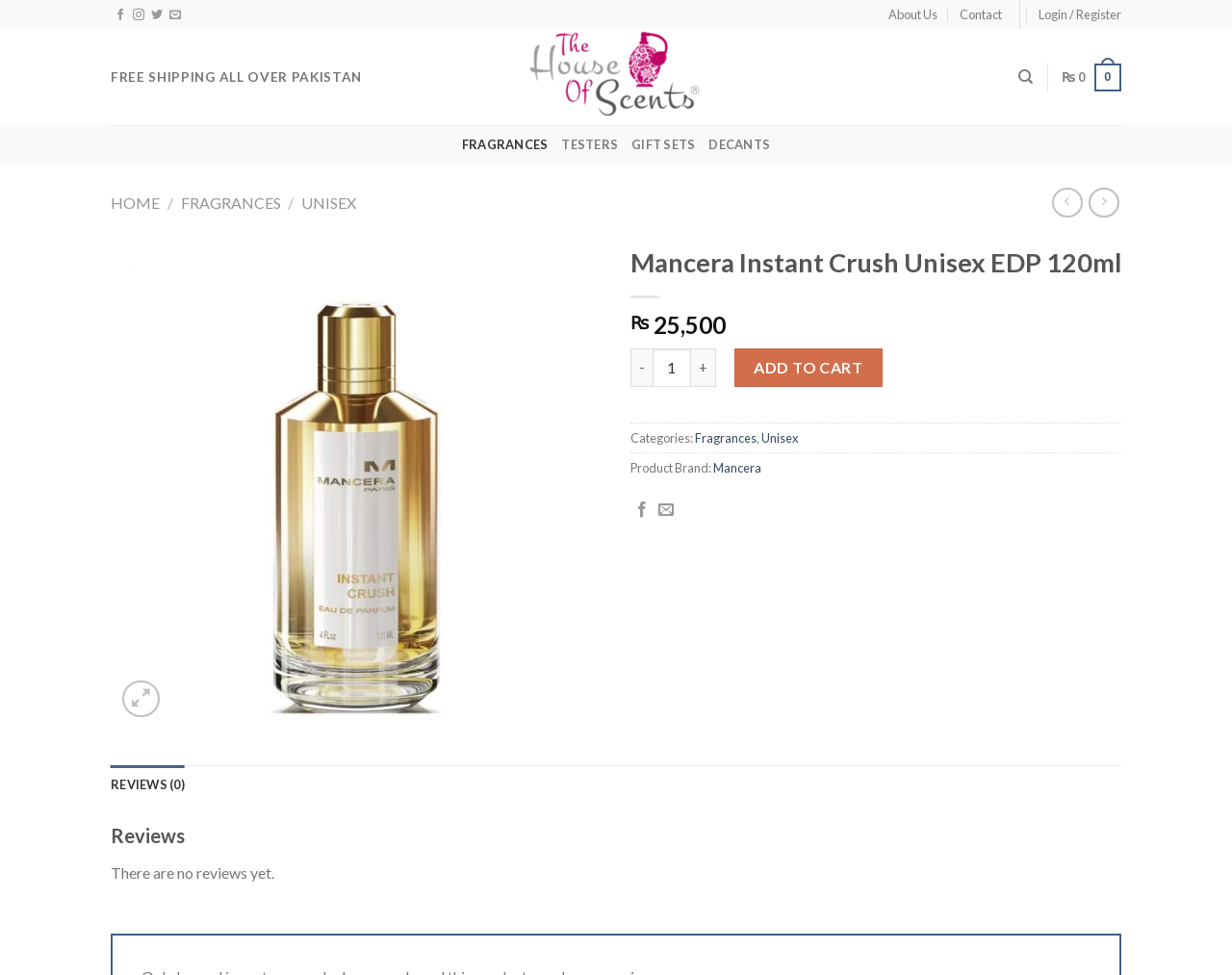Give the bounding box coordinates for this UI element: "title="The House Of Scents"". The coordinates should be four float numbers between 0 and 1, arranged as [left, top, right, bottom].

[0.429, 0.03, 0.571, 0.129]